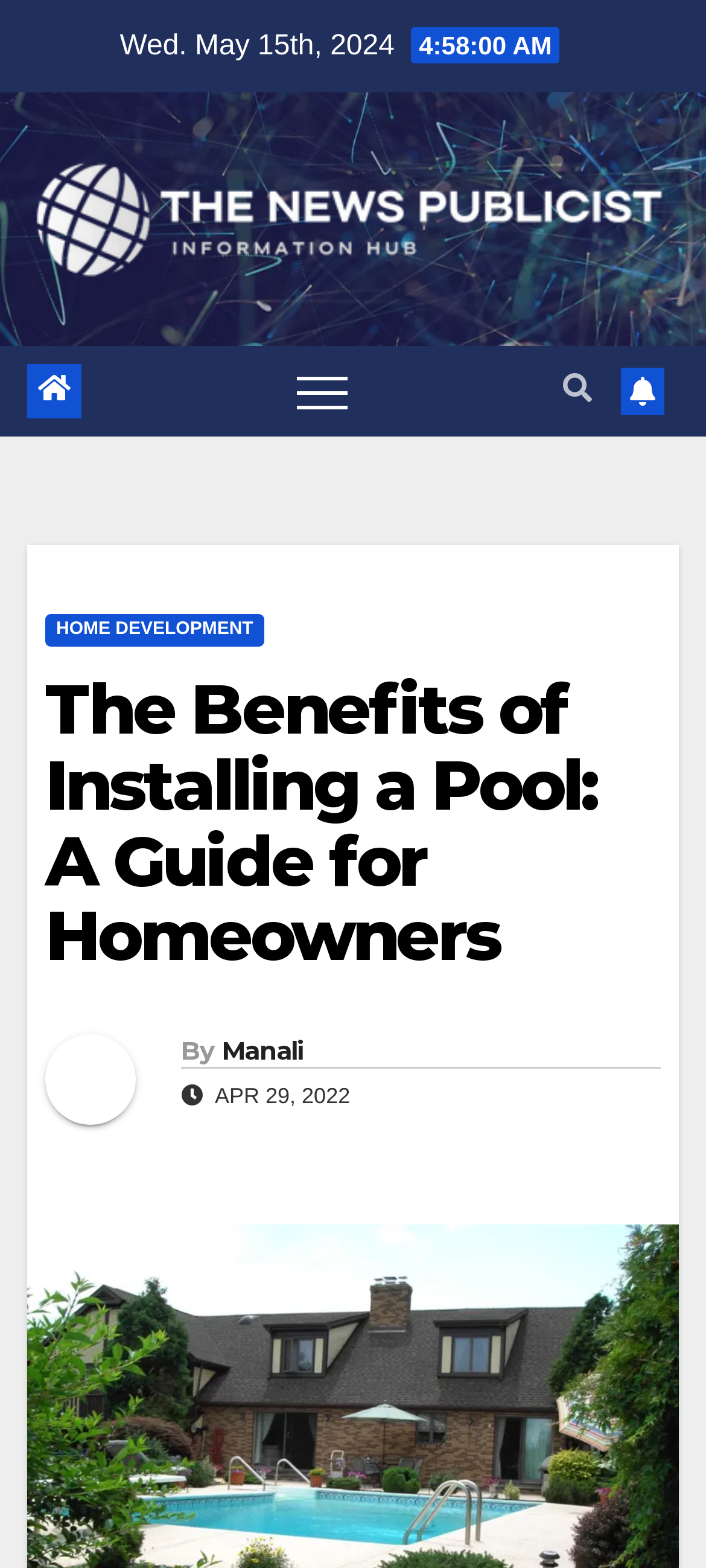Observe the image and answer the following question in detail: What is the category of the article?

I found the category of the article by looking at the link element with the content 'HOME DEVELOPMENT' which is located above the heading of the article.